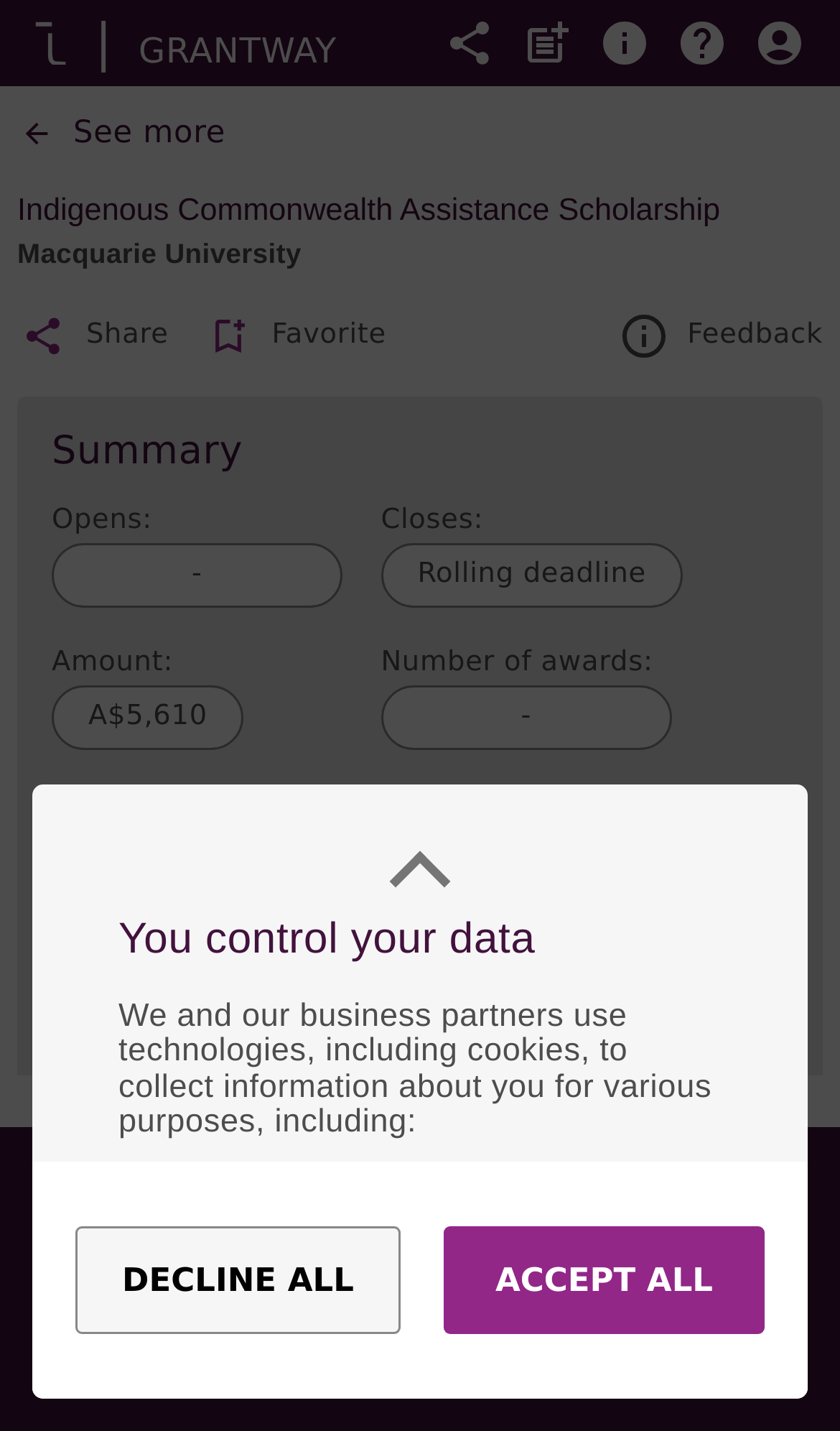What is the deadline for the scholarship?
Look at the image and respond with a one-word or short phrase answer.

Rolling deadline